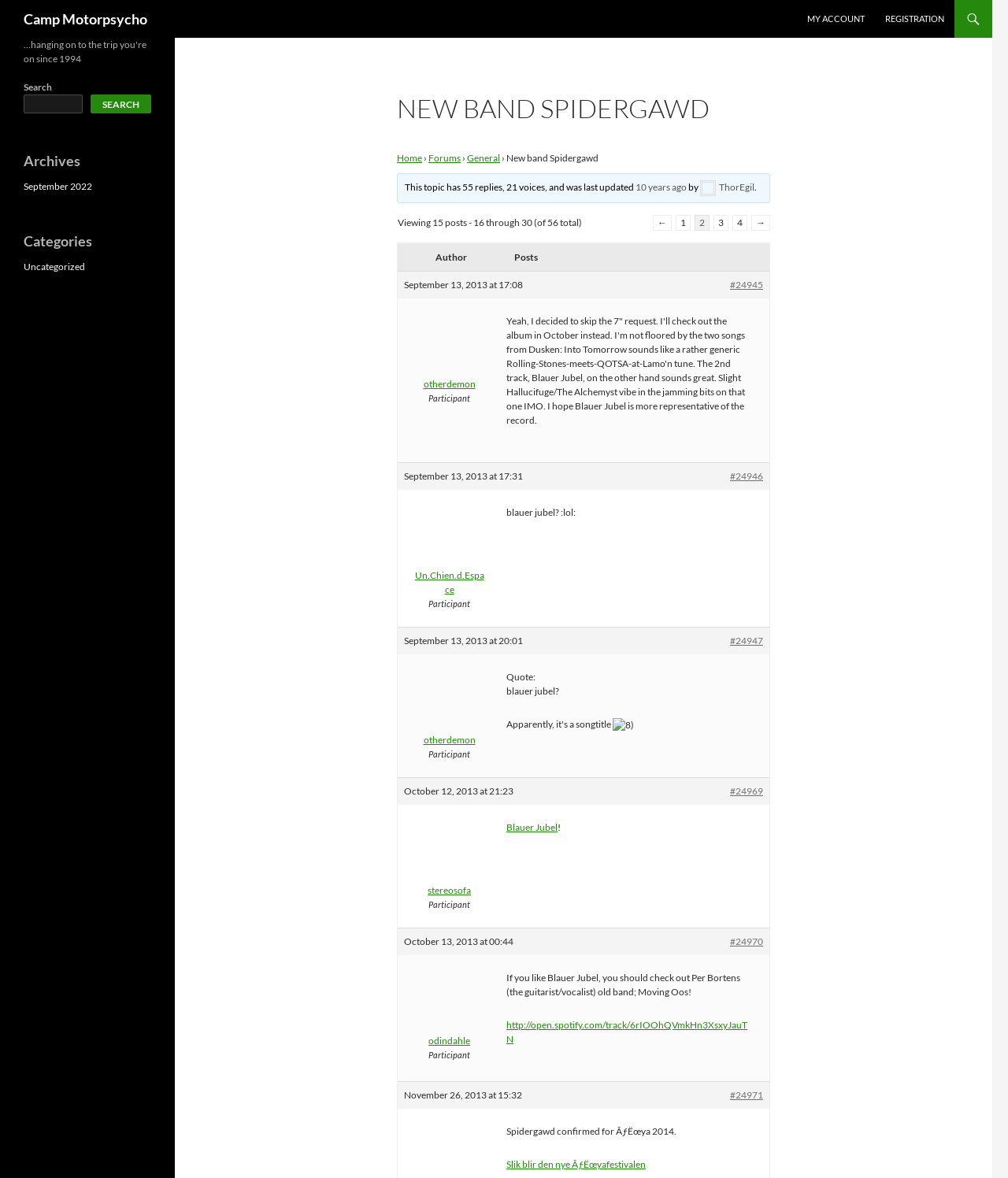Please find the bounding box coordinates of the element that you should click to achieve the following instruction: "Go to the 'Forums' page". The coordinates should be presented as four float numbers between 0 and 1: [left, top, right, bottom].

[0.425, 0.129, 0.457, 0.139]